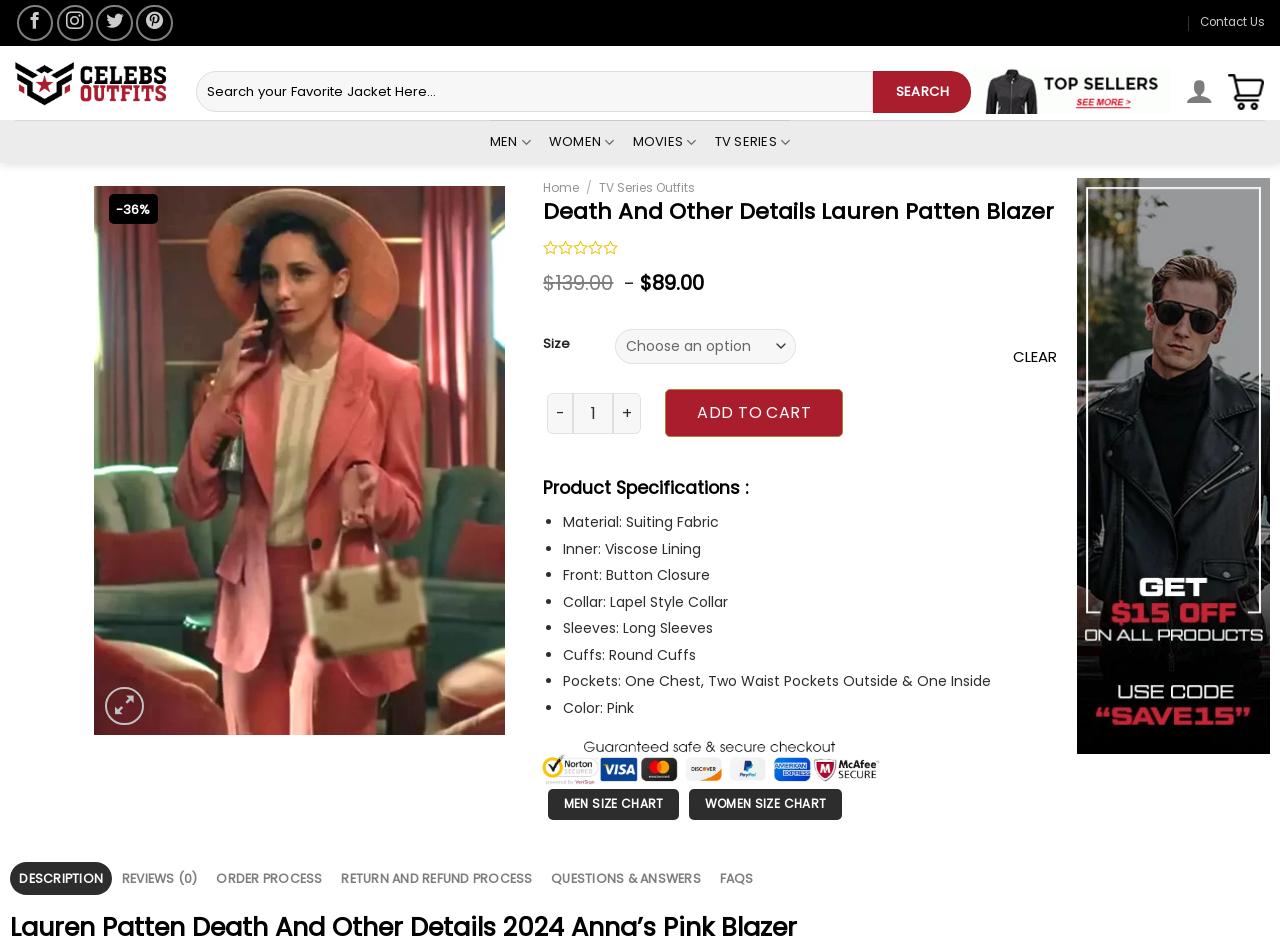How many pockets does the blazer have?
Answer the question with a single word or phrase, referring to the image.

Three